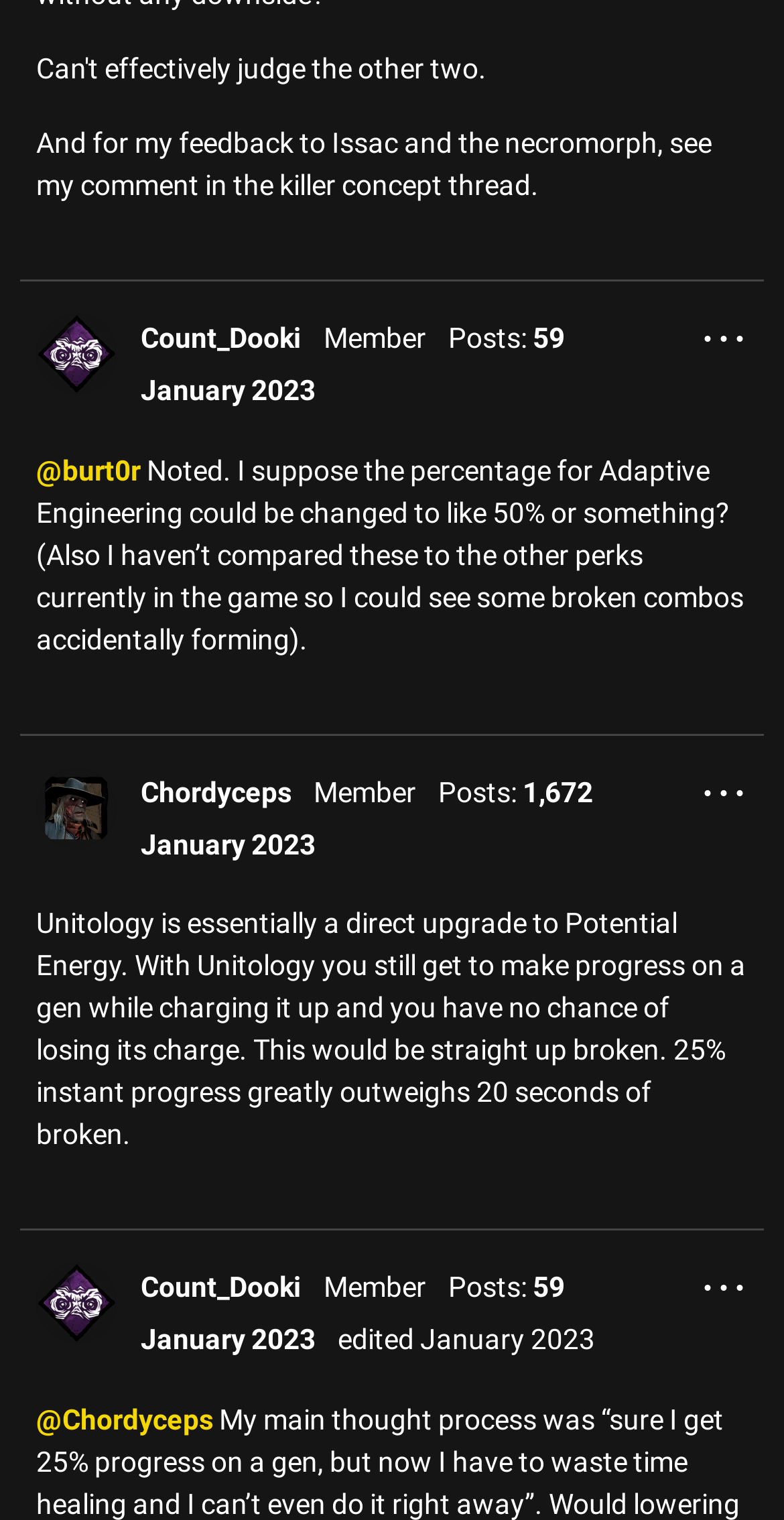Determine the bounding box coordinates for the area that needs to be clicked to fulfill this task: "Click on the options button". The coordinates must be given as four float numbers between 0 and 1, i.e., [left, top, right, bottom].

[0.892, 0.206, 0.954, 0.274]